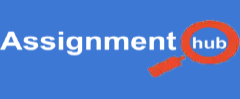Based on the image, provide a detailed and complete answer to the question: 
What is the purpose of the services offered by the agency?

Above the logo, there is text indicating that the agency offers quality services aimed at enhancing brand visibility and engagement in the digital landscape, which suggests that the purpose of the services offered by the agency is to enhance brand visibility and engagement.